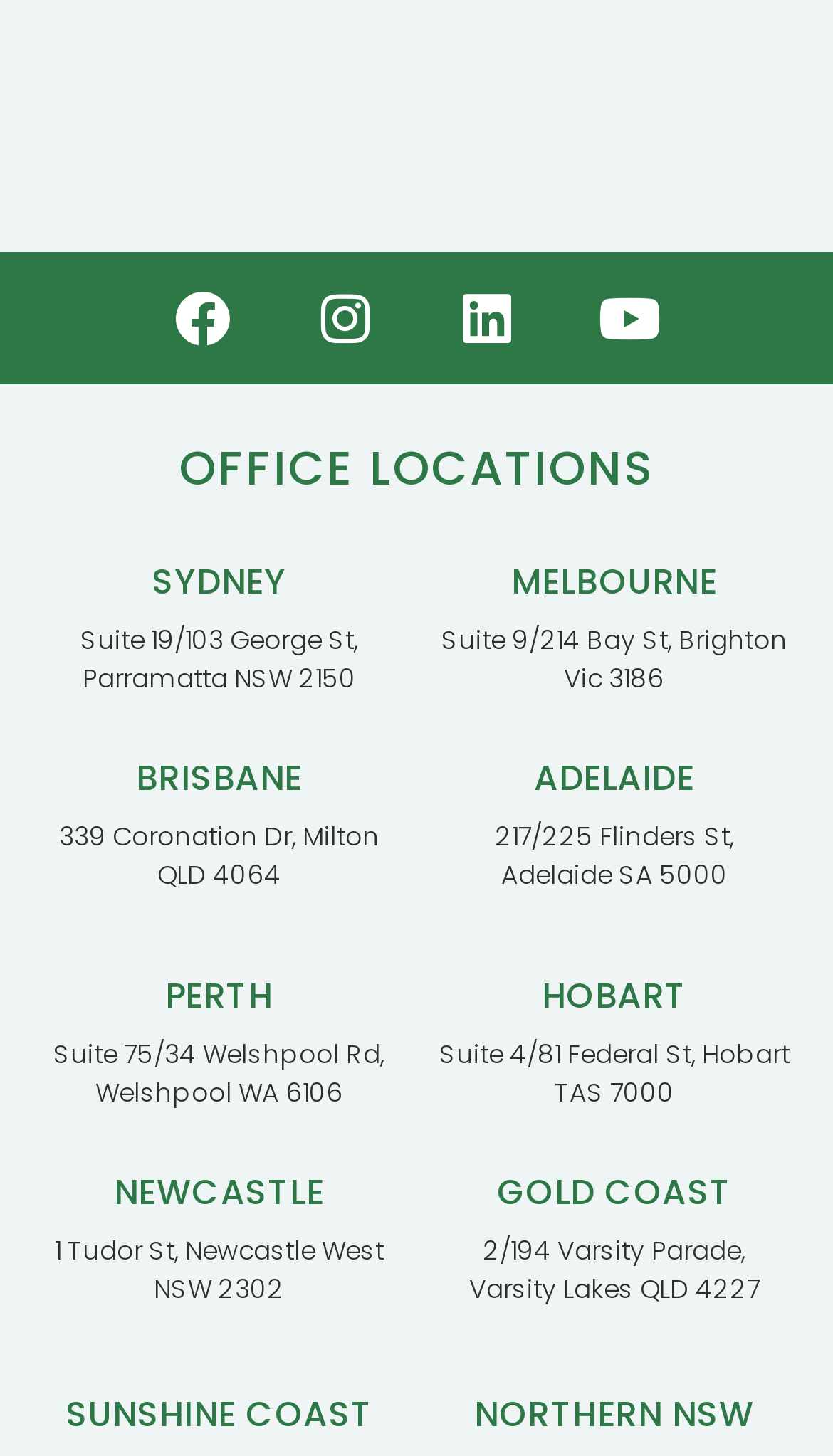Find the bounding box coordinates of the area that needs to be clicked in order to achieve the following instruction: "Go to Melbourne office". The coordinates should be specified as four float numbers between 0 and 1, i.e., [left, top, right, bottom].

[0.526, 0.389, 0.949, 0.412]